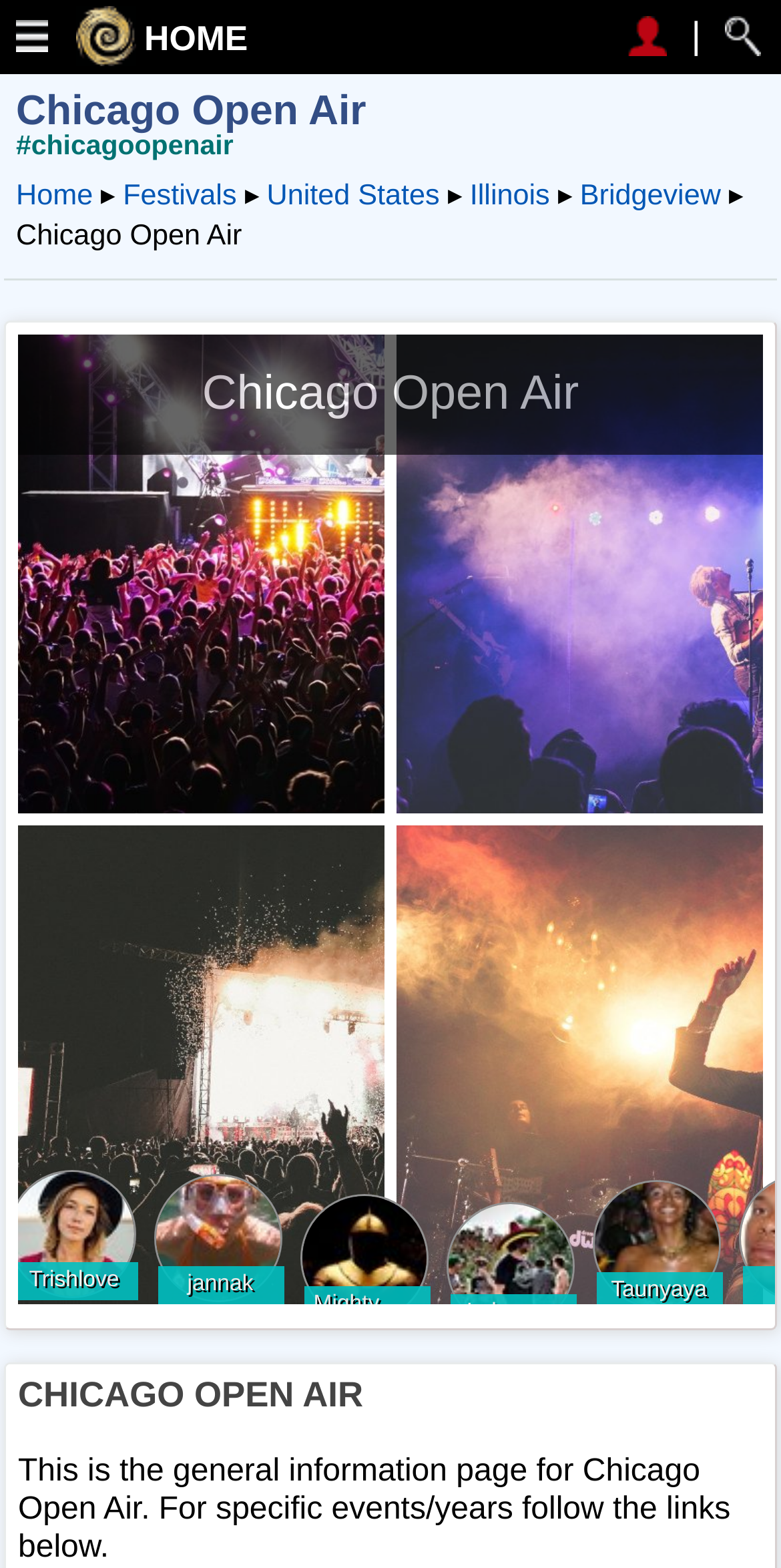How many links are there in the main menu?
Based on the image, give a concise answer in the form of a single word or short phrase.

5